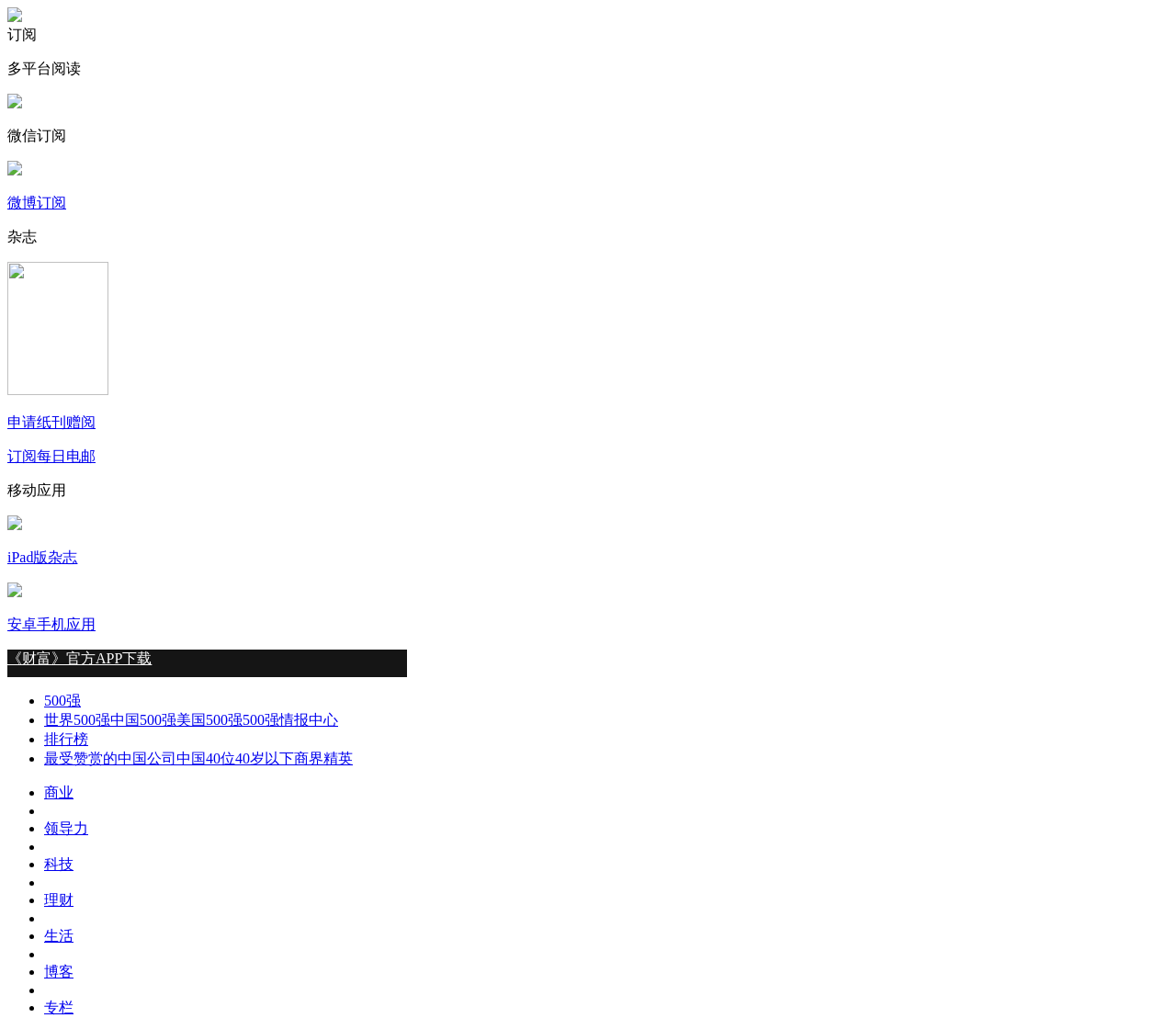Determine the bounding box coordinates of the element's region needed to click to follow the instruction: "Edit the current page". Provide these coordinates as four float numbers between 0 and 1, formatted as [left, top, right, bottom].

None